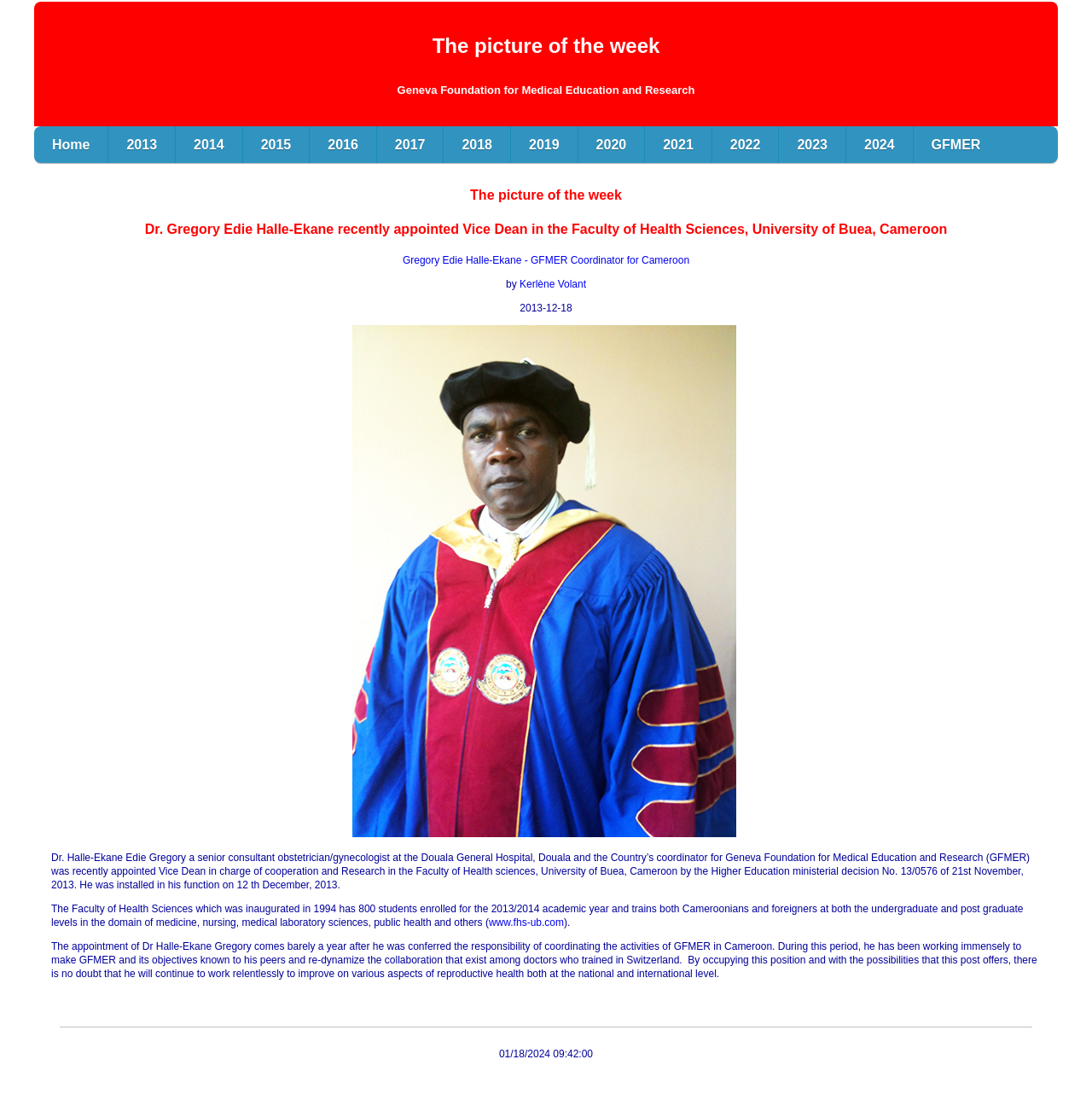Please specify the bounding box coordinates in the format (top-left x, top-left y, bottom-right x, bottom-right y), with all values as floating point numbers between 0 and 1. Identify the bounding box of the UI element described by: Kerlène Volant

[0.476, 0.253, 0.537, 0.264]